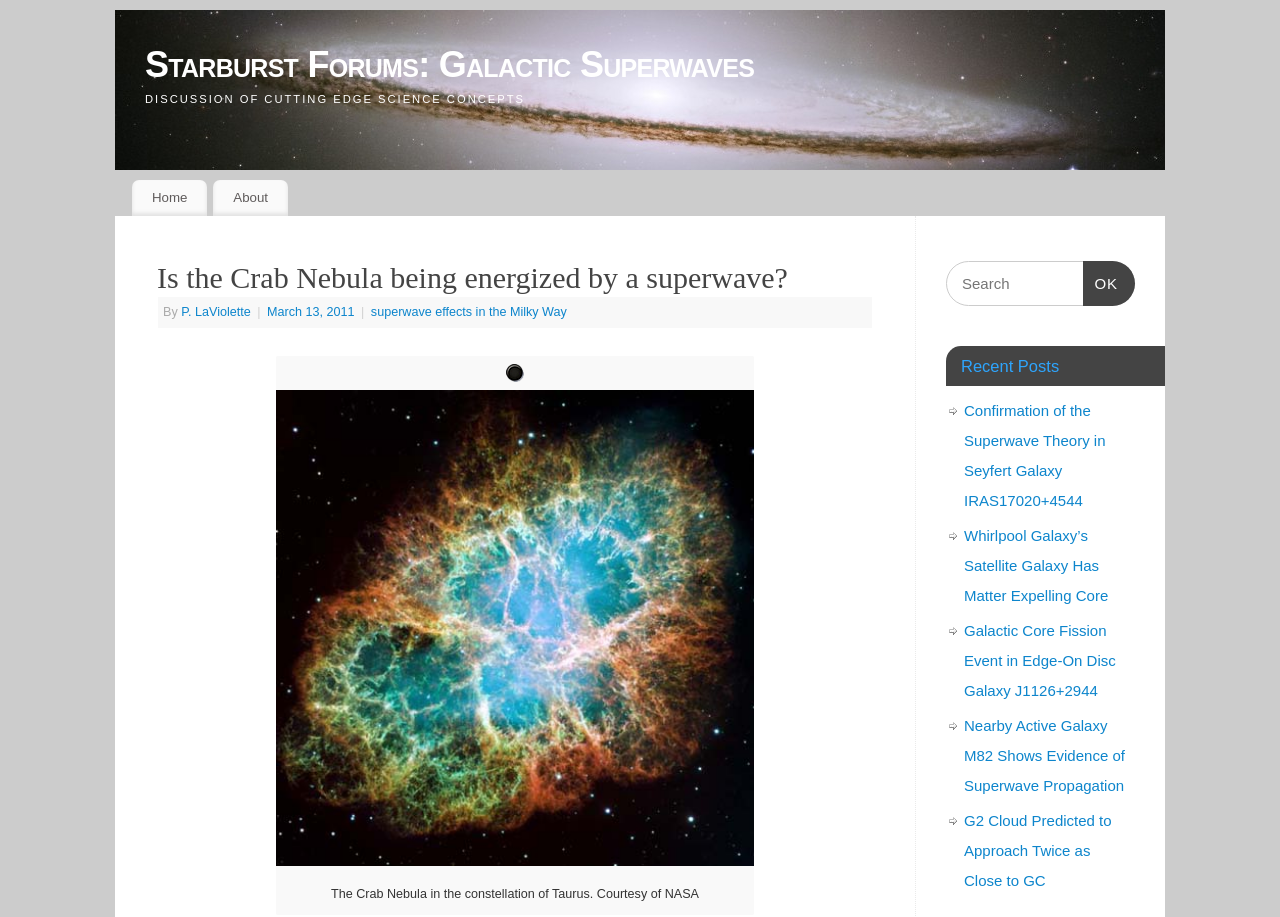Determine the bounding box coordinates of the clickable area required to perform the following instruction: "Check the details of the Crab Nebula image". The coordinates should be represented as four float numbers between 0 and 1: [left, top, right, bottom].

[0.216, 0.426, 0.589, 0.945]